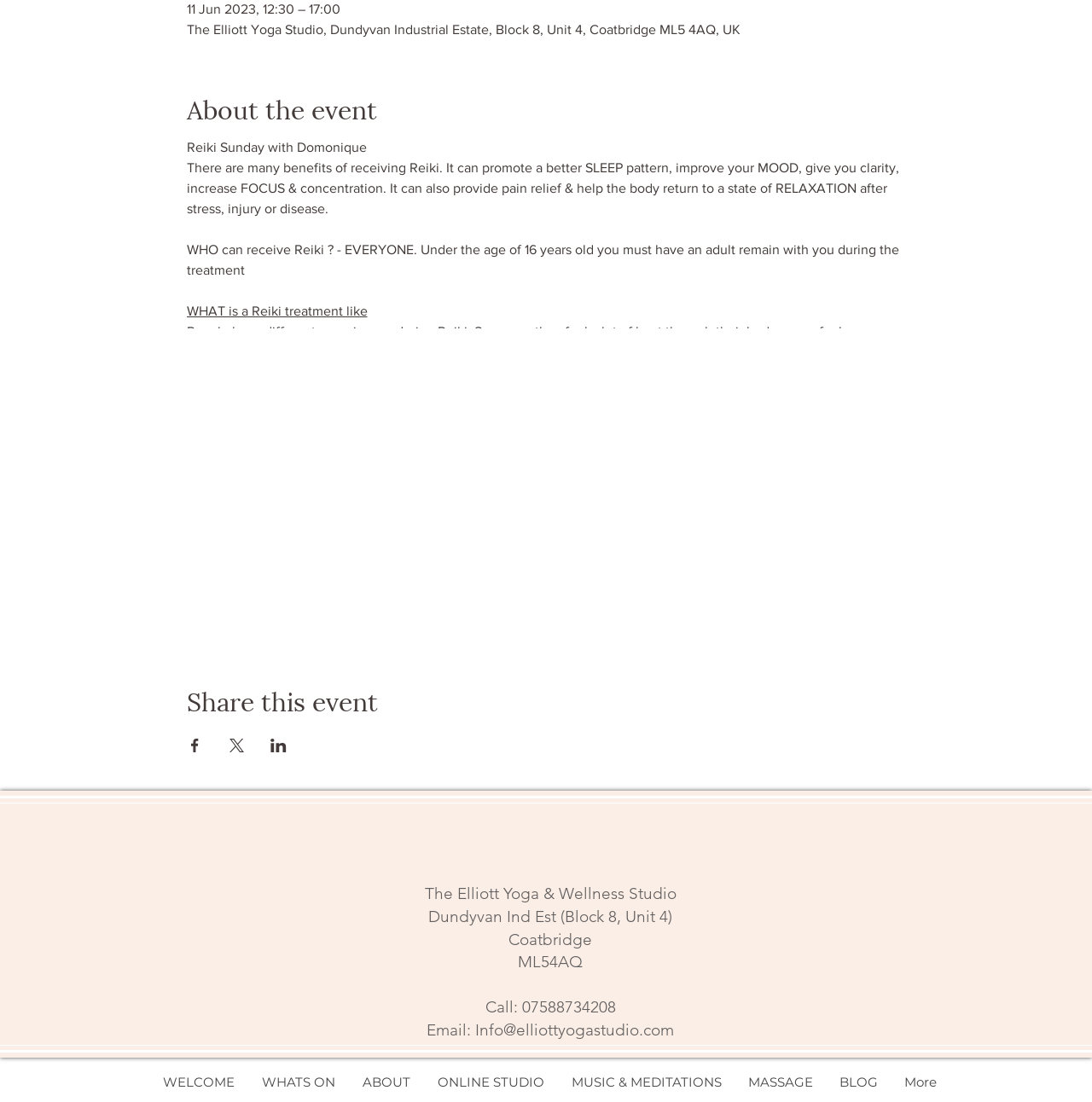Using the image as a reference, answer the following question in as much detail as possible:
What is the purpose of Reiki?

I found the purpose of Reiki by reading the StaticText elements that describe the benefits of Reiki, such as promoting better sleep, improving mood, and providing pain relief.